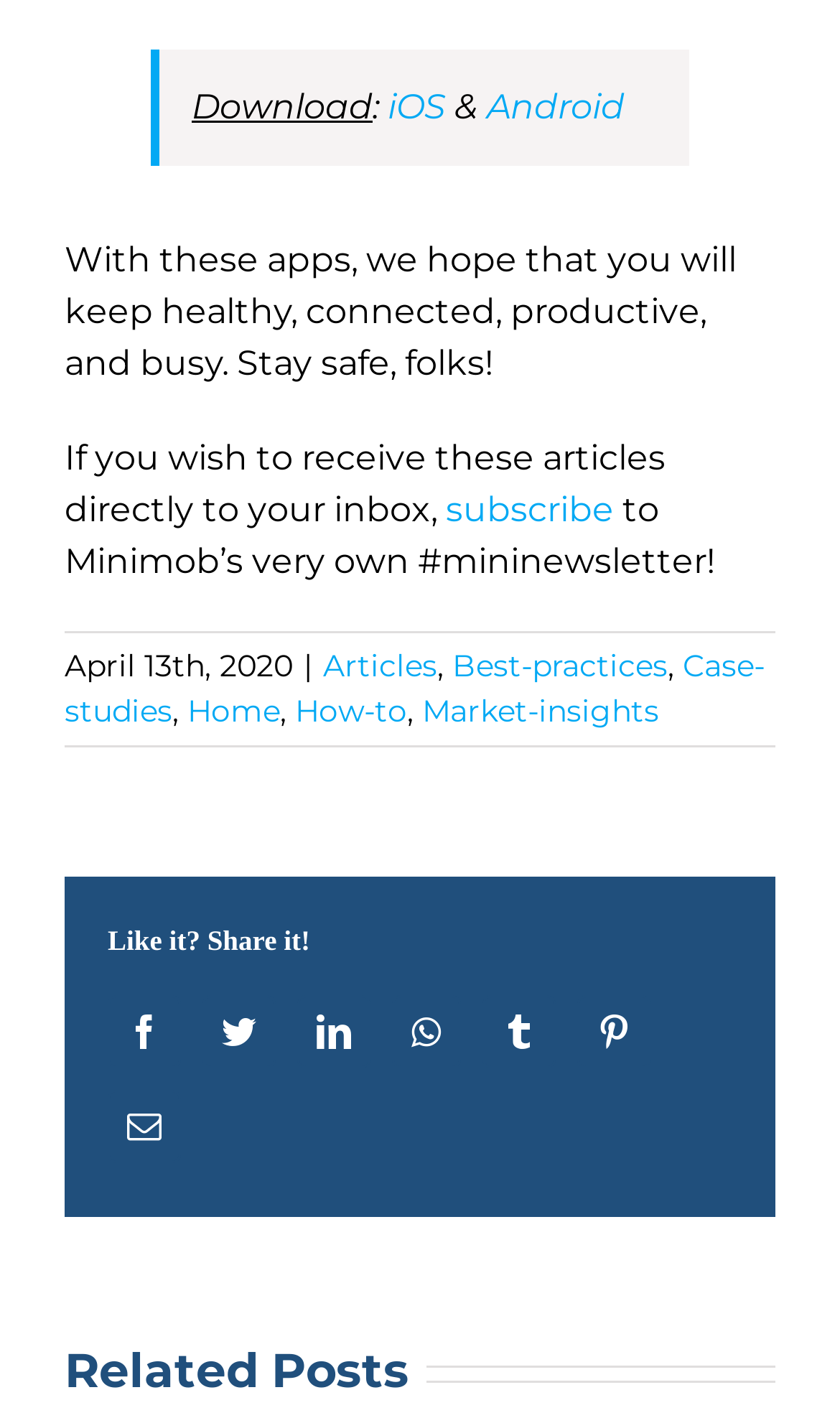Please find the bounding box coordinates for the clickable element needed to perform this instruction: "View related posts".

[0.077, 0.942, 0.508, 0.992]